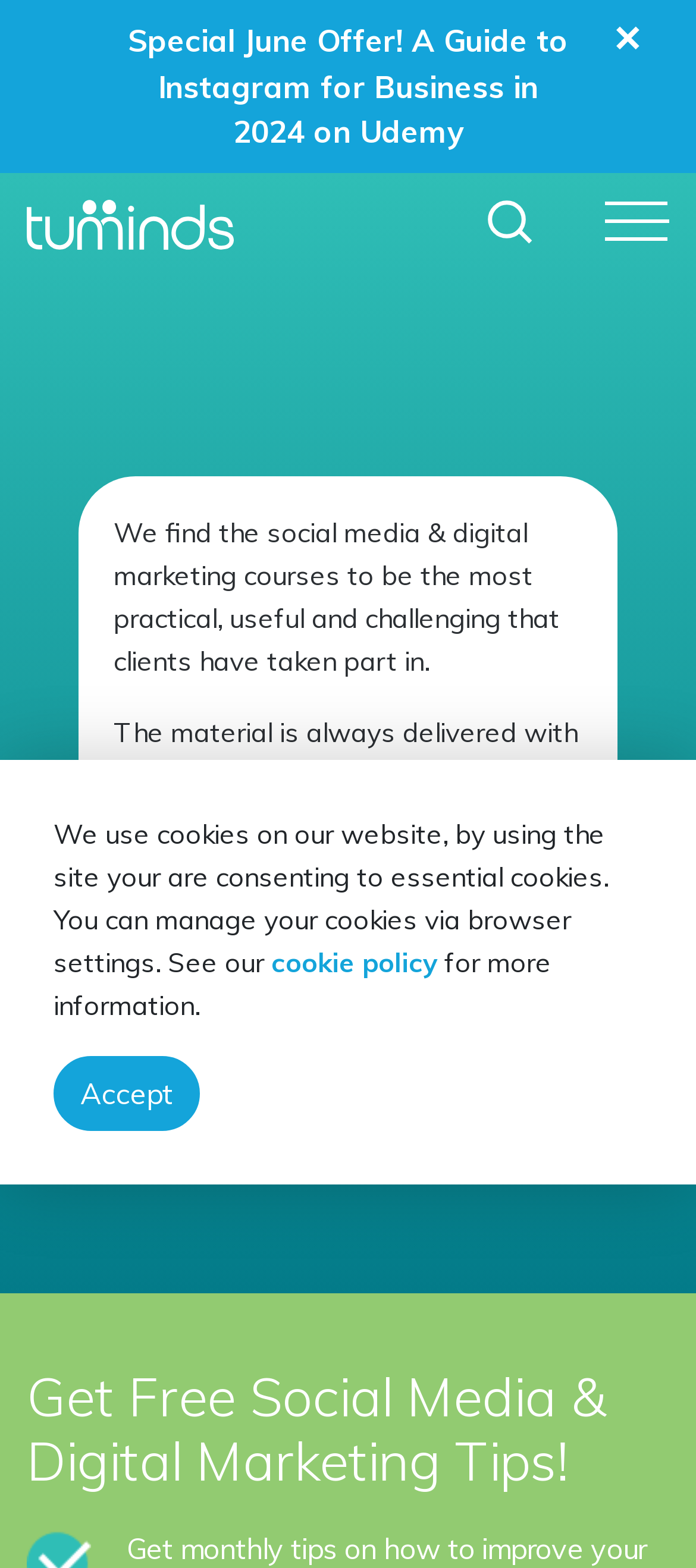What is the purpose of the searchbox?
Provide a fully detailed and comprehensive answer to the question.

The searchbox is an input field with a placeholder text 'Search...', which suggests that it is used to search for content within the website.